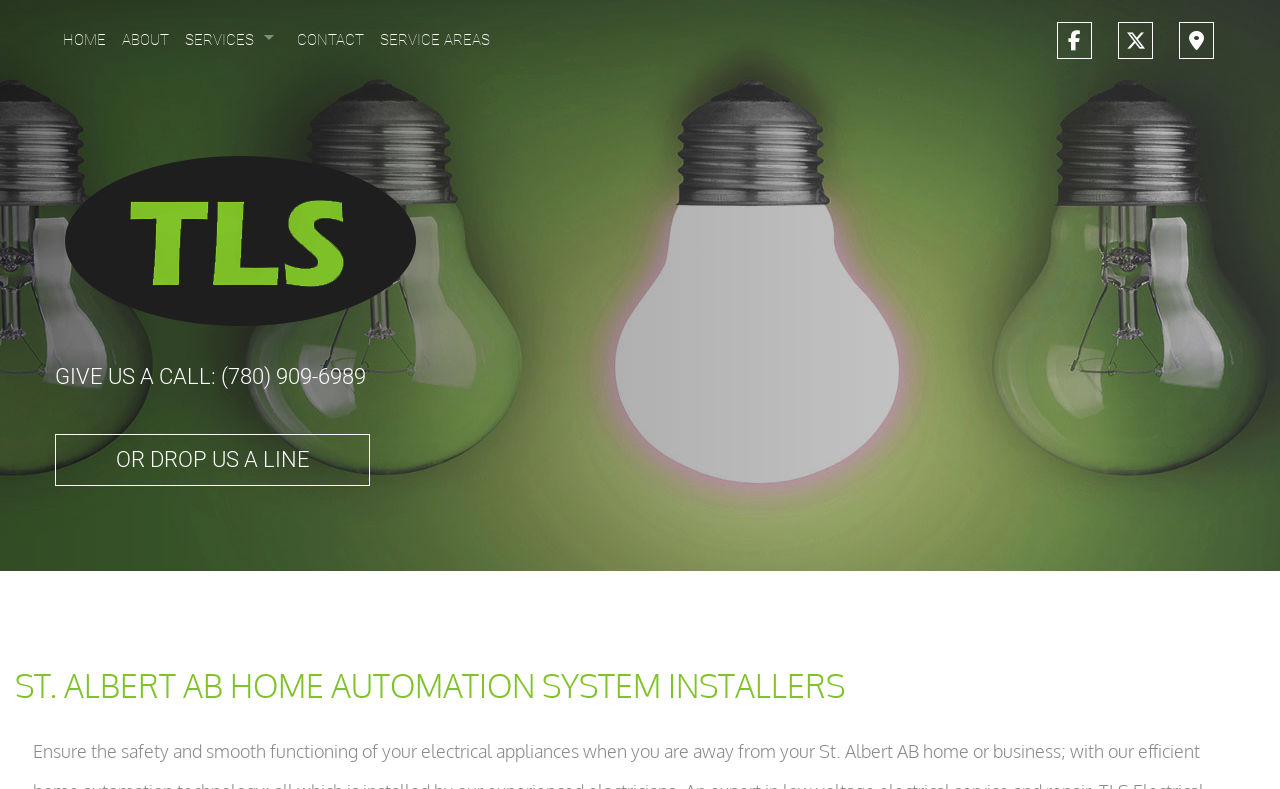Determine the bounding box coordinates of the element's region needed to click to follow the instruction: "Click on the CONTACT link". Provide these coordinates as four float numbers between 0 and 1, formatted as [left, top, right, bottom].

[0.226, 0.019, 0.291, 0.082]